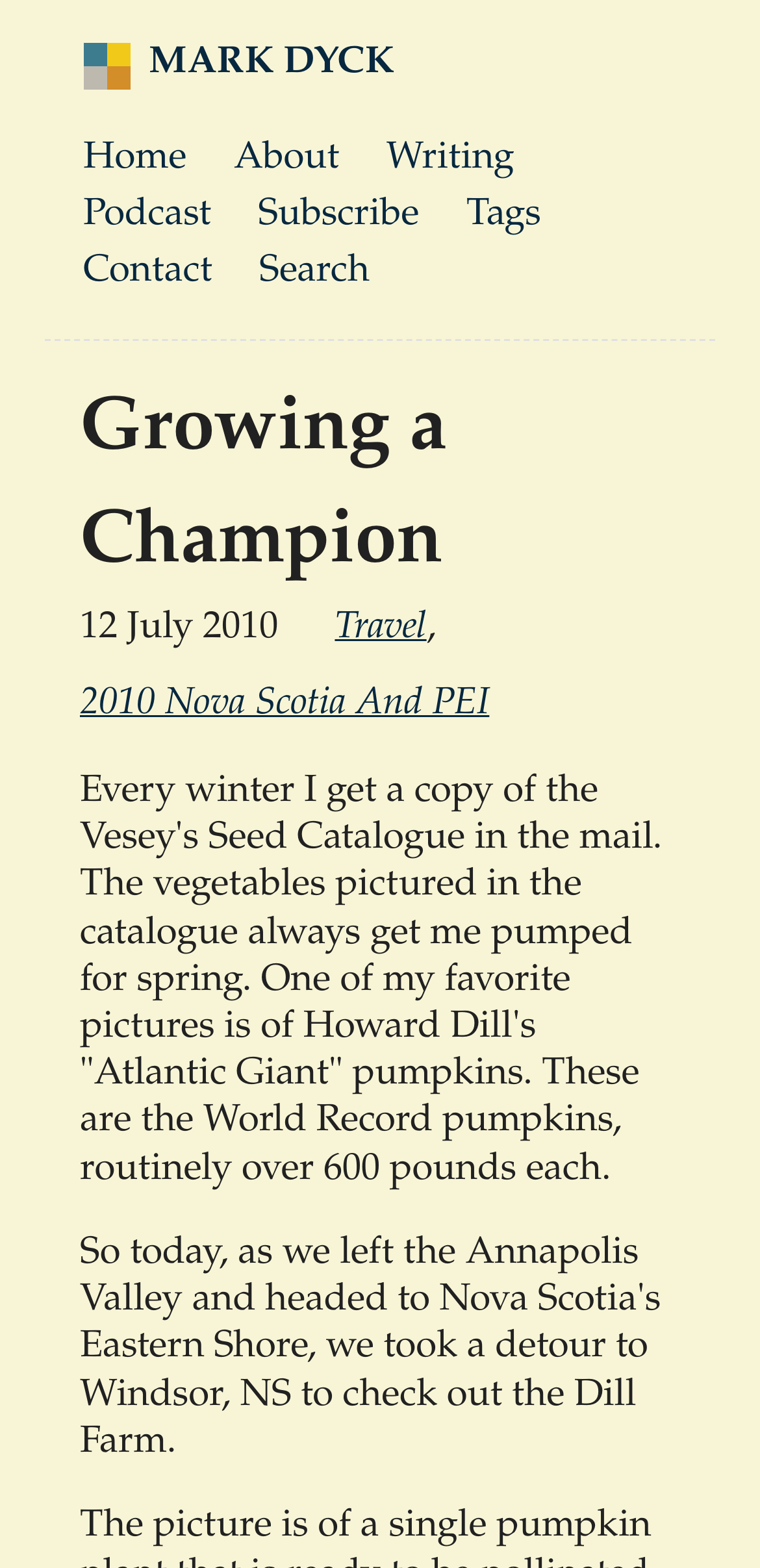Please find the bounding box coordinates for the clickable element needed to perform this instruction: "read about travel".

[0.441, 0.384, 0.561, 0.42]